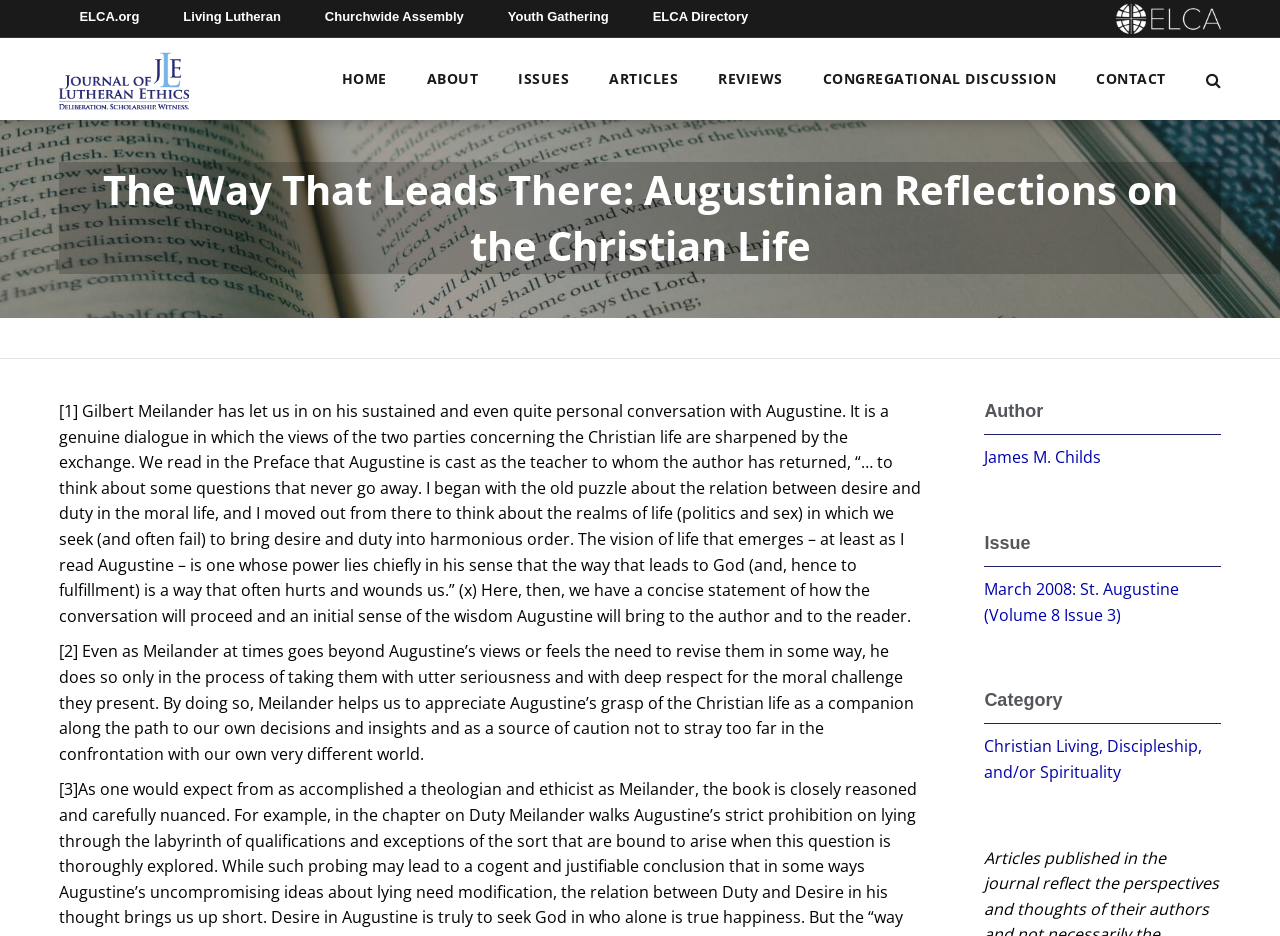What is the logo on the top right corner?
Based on the image, provide a one-word or brief-phrase response.

ELCA logo